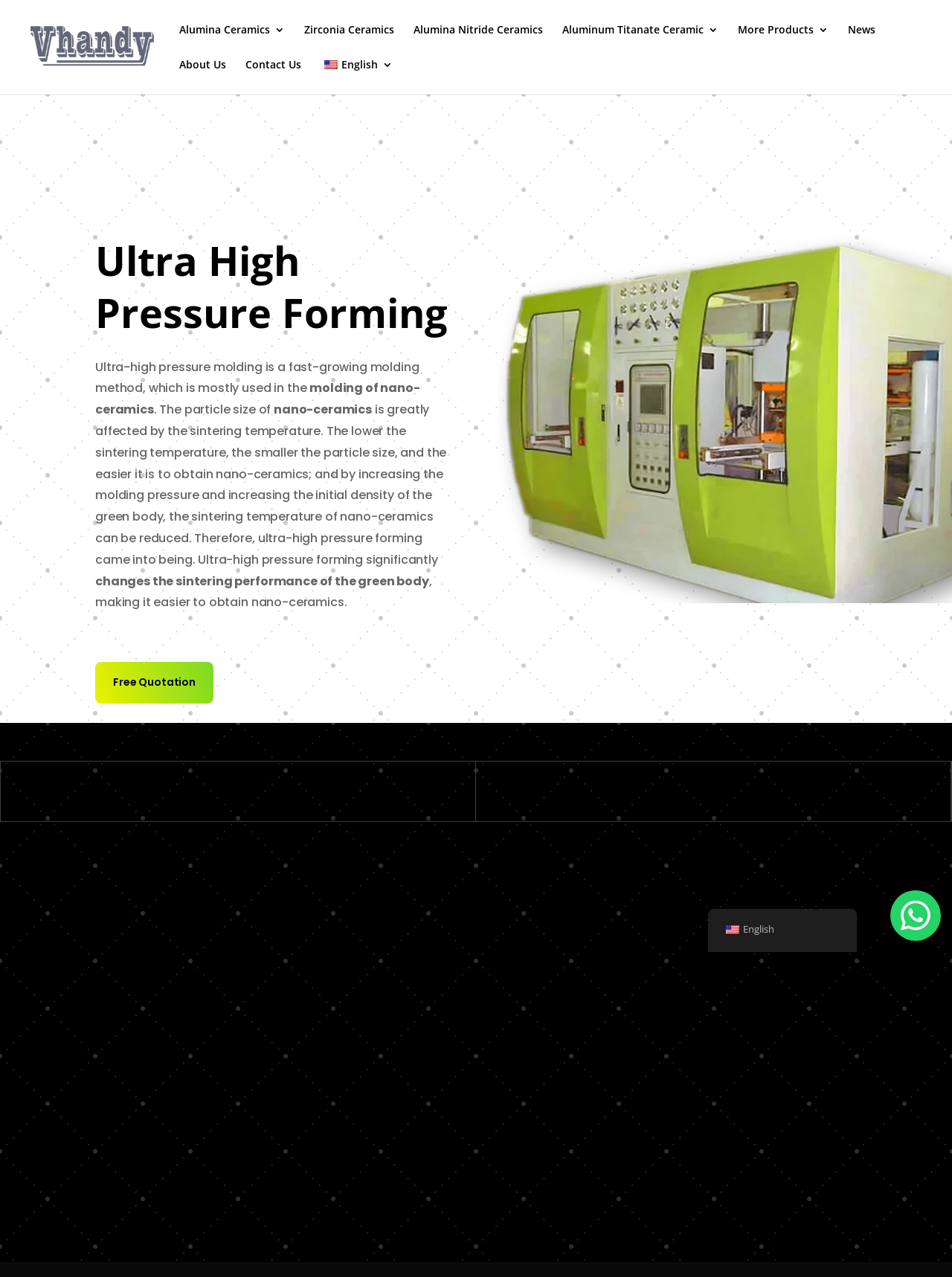What type of ceramics is mentioned in the second paragraph?
Answer with a single word or phrase by referring to the visual content.

nano-ceramics